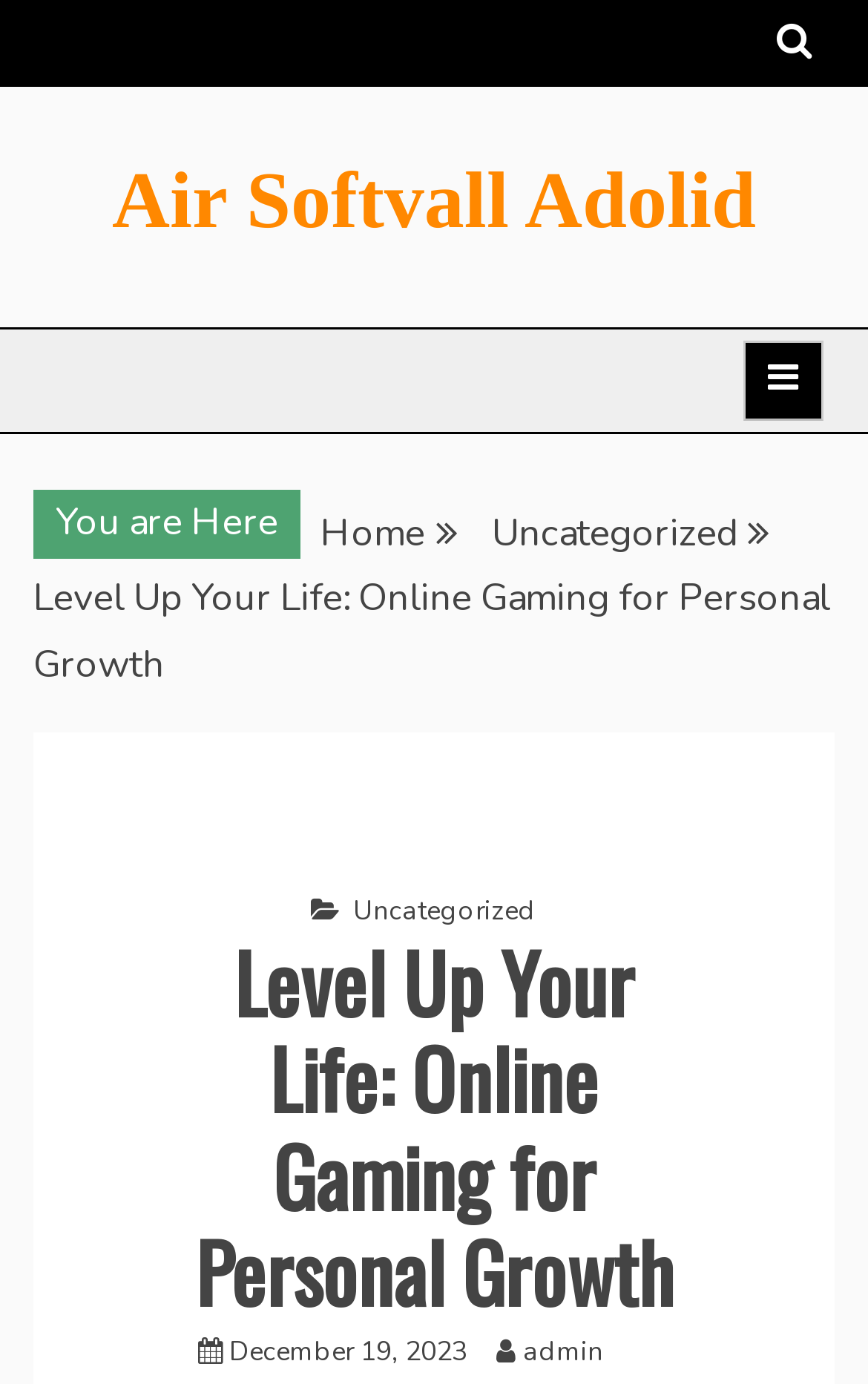Indicate the bounding box coordinates of the element that needs to be clicked to satisfy the following instruction: "Expand the primary menu". The coordinates should be four float numbers between 0 and 1, i.e., [left, top, right, bottom].

[0.856, 0.246, 0.949, 0.304]